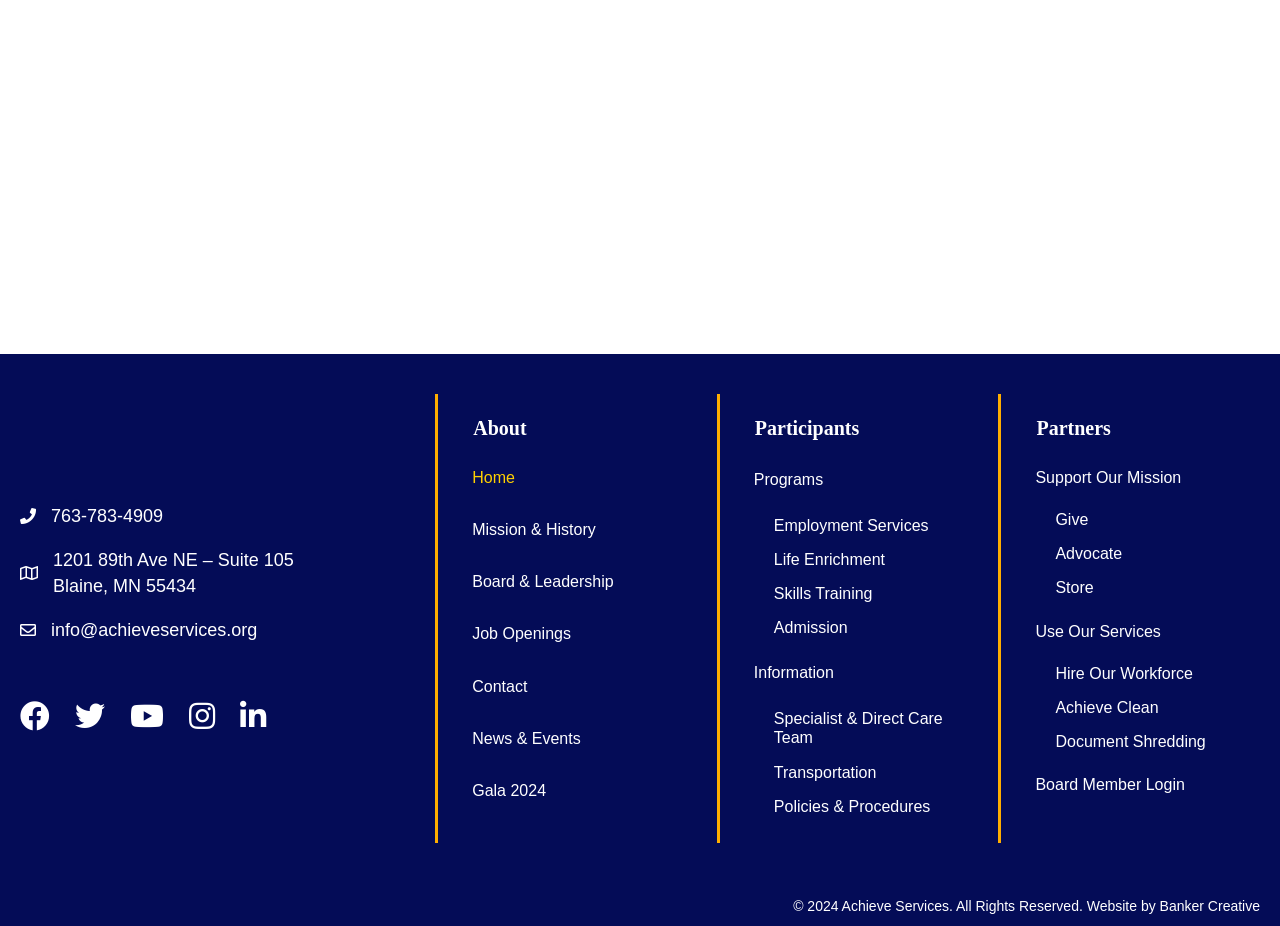Identify the bounding box coordinates of the element to click to follow this instruction: 'Learn about the 'Mission & History''. Ensure the coordinates are four float values between 0 and 1, provided as [left, top, right, bottom].

[0.358, 0.544, 0.544, 0.6]